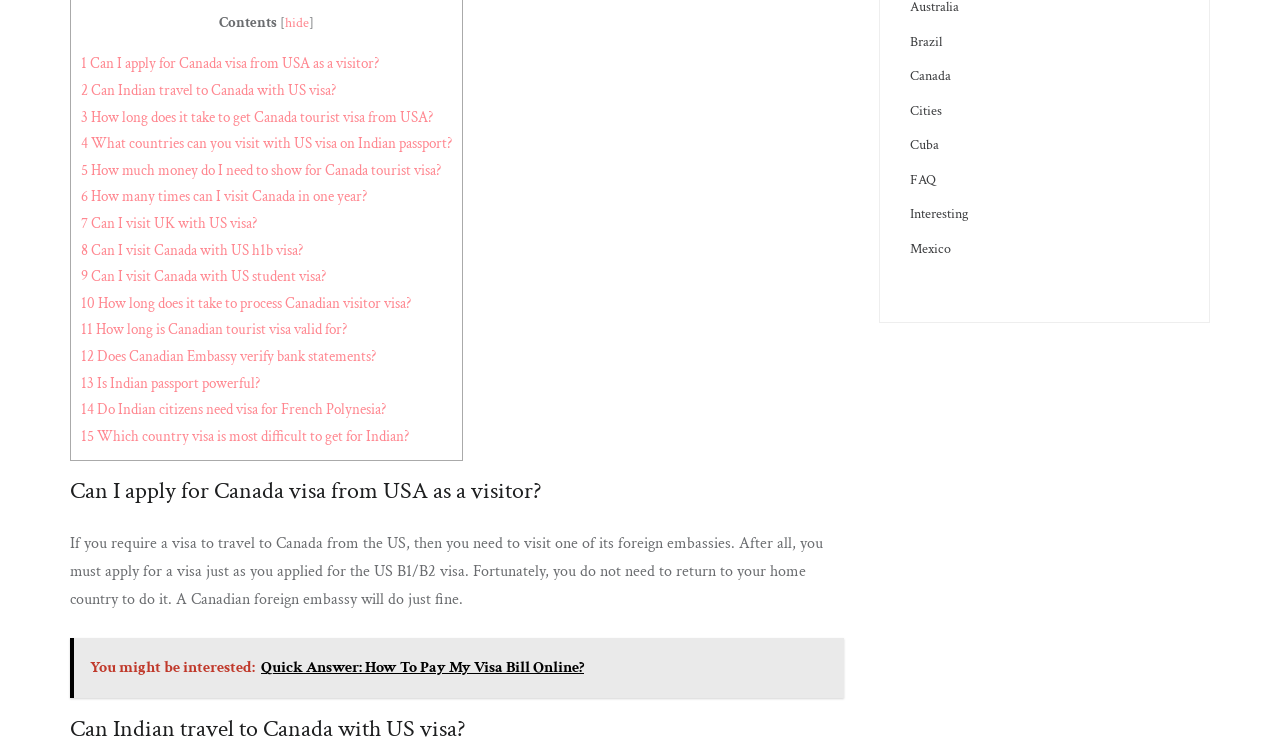What is the topic of the first heading?
Identify the answer in the screenshot and reply with a single word or phrase.

Canada visa